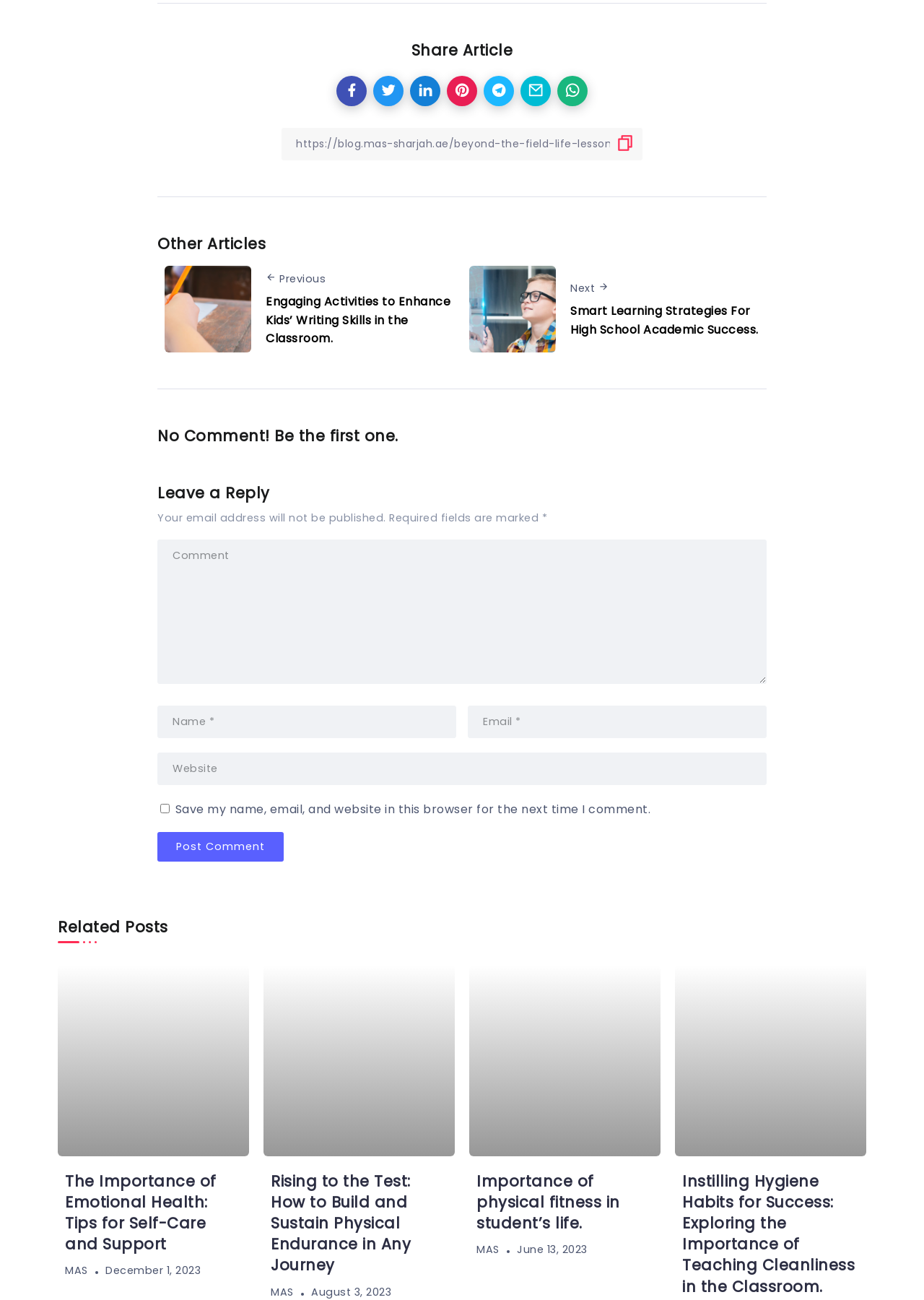Kindly determine the bounding box coordinates of the area that needs to be clicked to fulfill this instruction: "Post comment".

[0.17, 0.64, 0.307, 0.663]